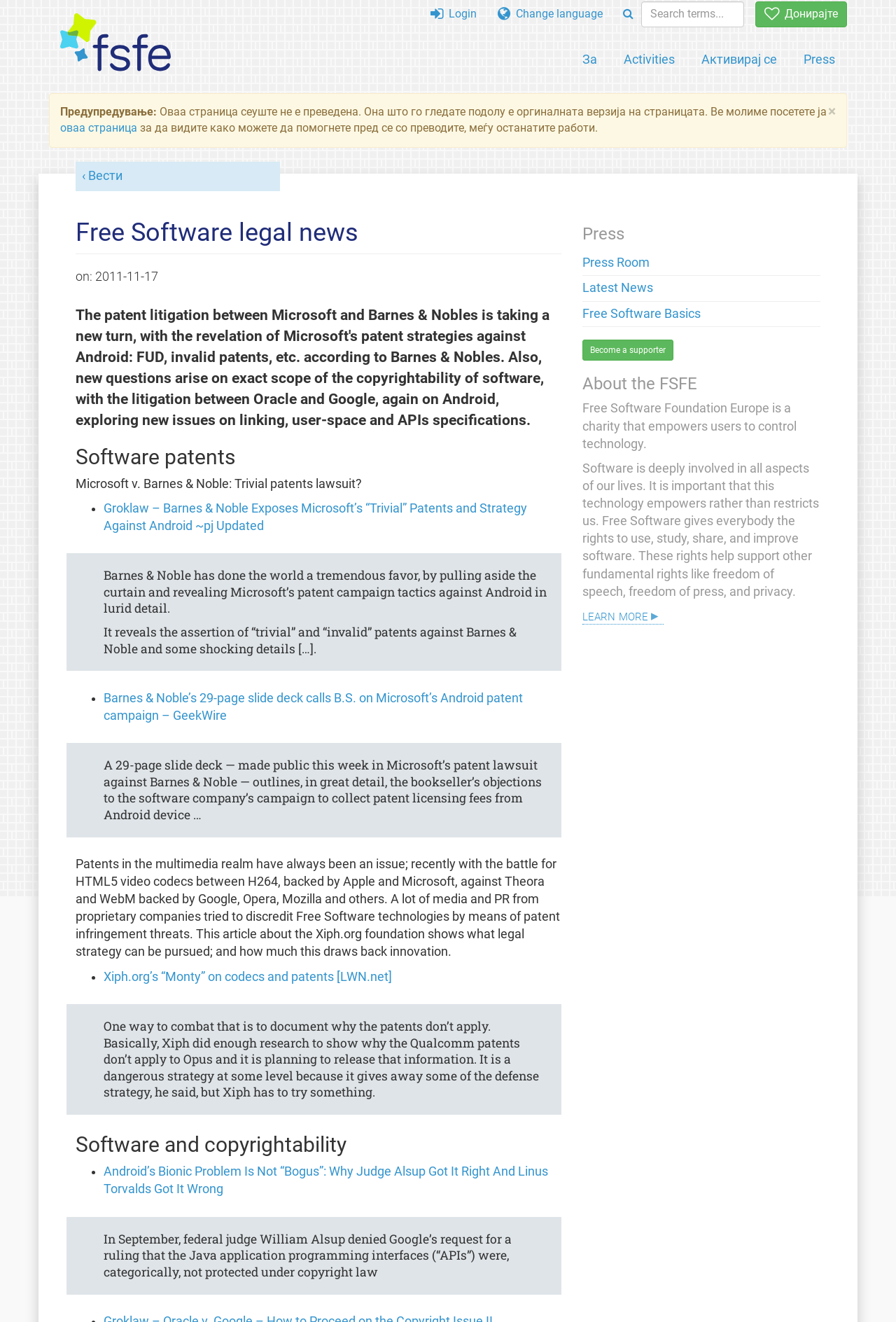Could you indicate the bounding box coordinates of the region to click in order to complete this instruction: "Login".

[0.47, 0.001, 0.542, 0.021]